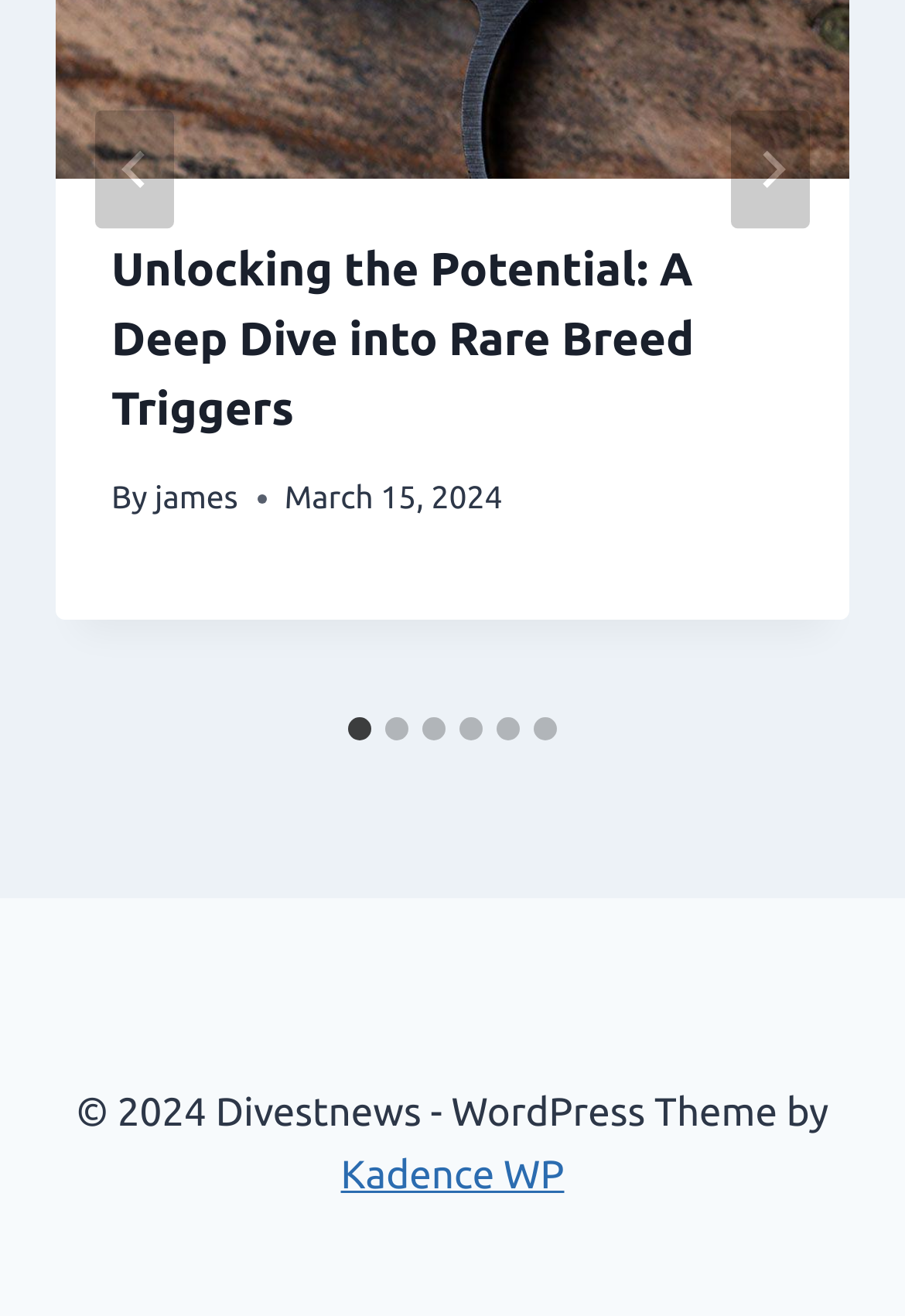Who is the author of the article?
Please answer the question with a detailed and comprehensive explanation.

I found the link 'james' next to the text 'By' in the header section, which suggests that 'james' is the author of the article.